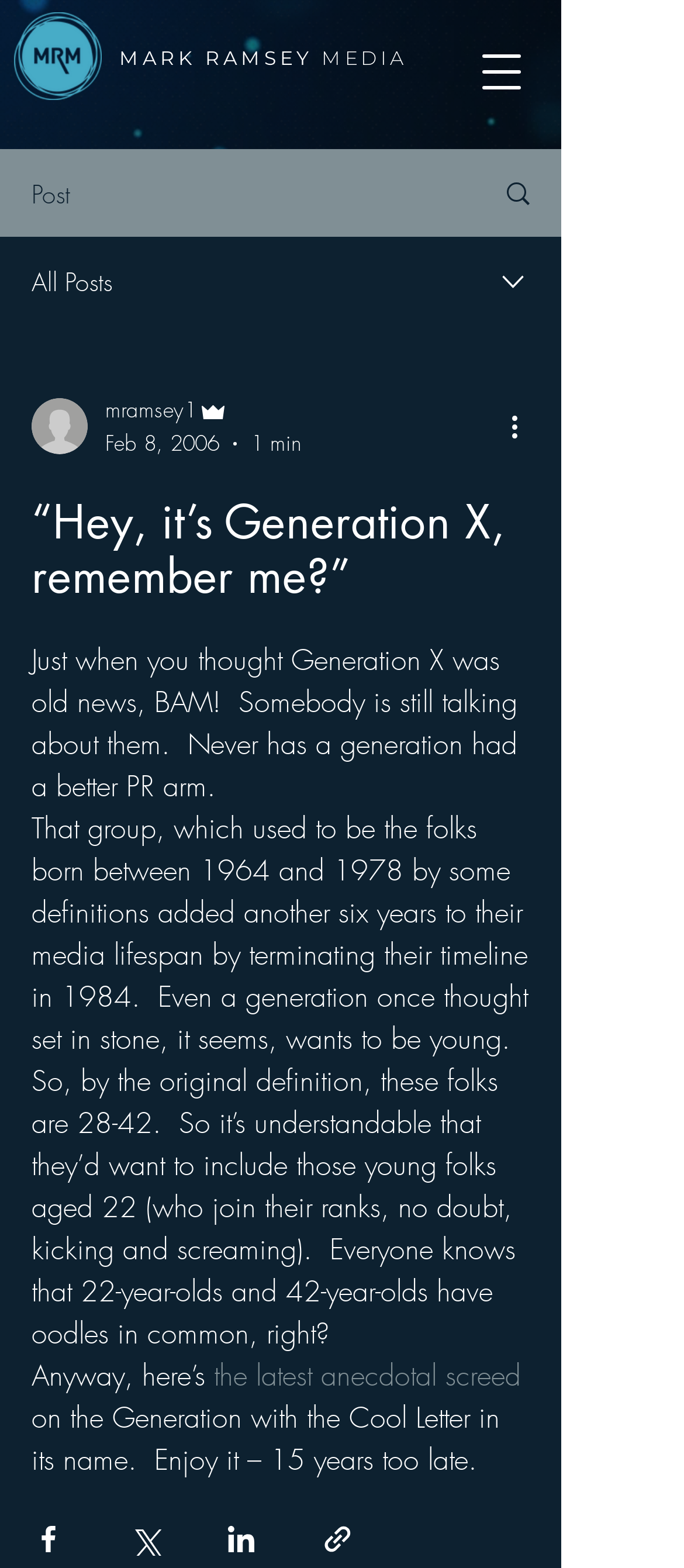Highlight the bounding box coordinates of the element you need to click to perform the following instruction: "Read the article."

[0.0, 0.408, 0.821, 0.944]